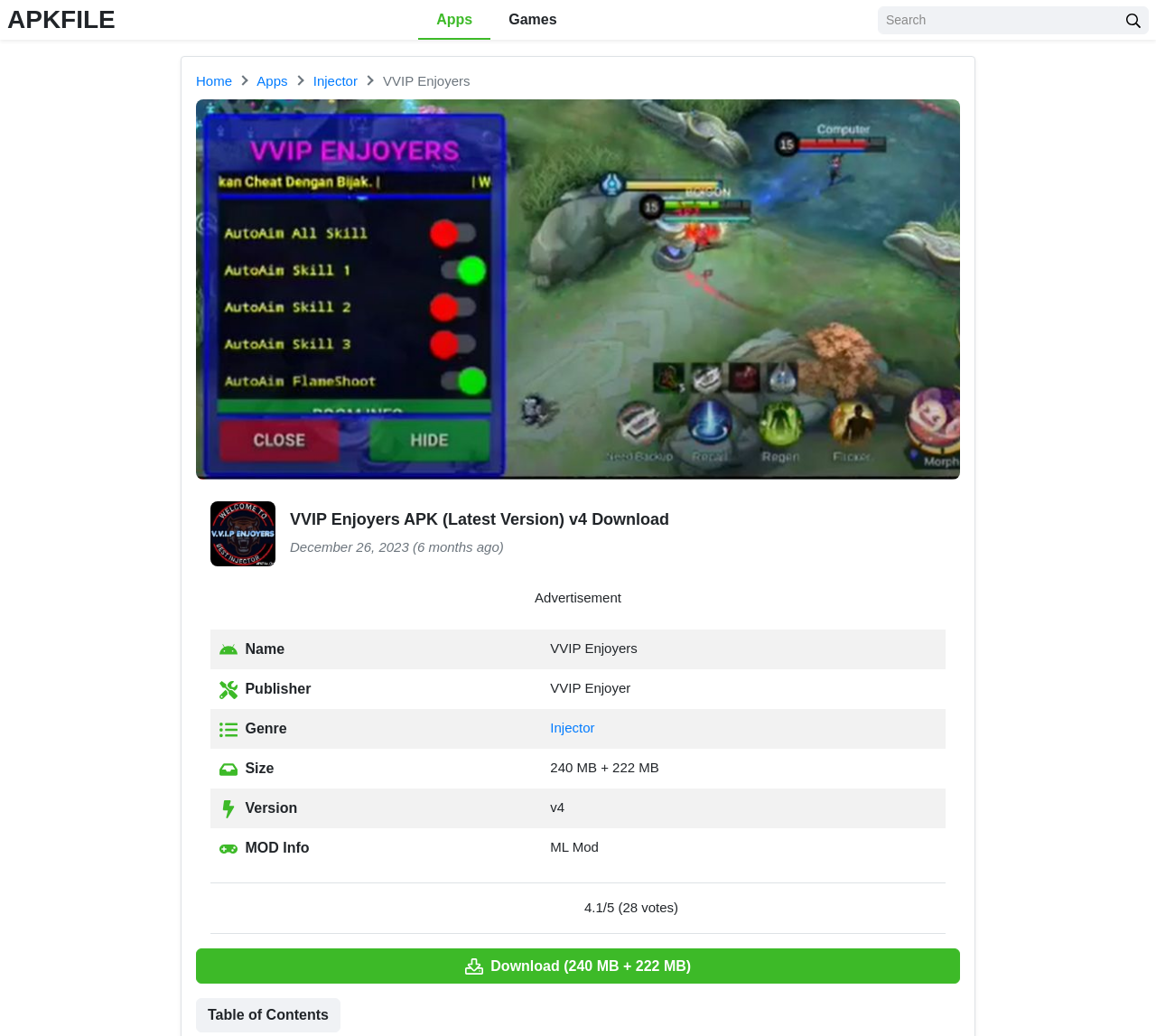Locate the bounding box coordinates of the element you need to click to accomplish the task described by this instruction: "Download the VVIP Enjoyers APK".

[0.17, 0.915, 0.83, 0.949]